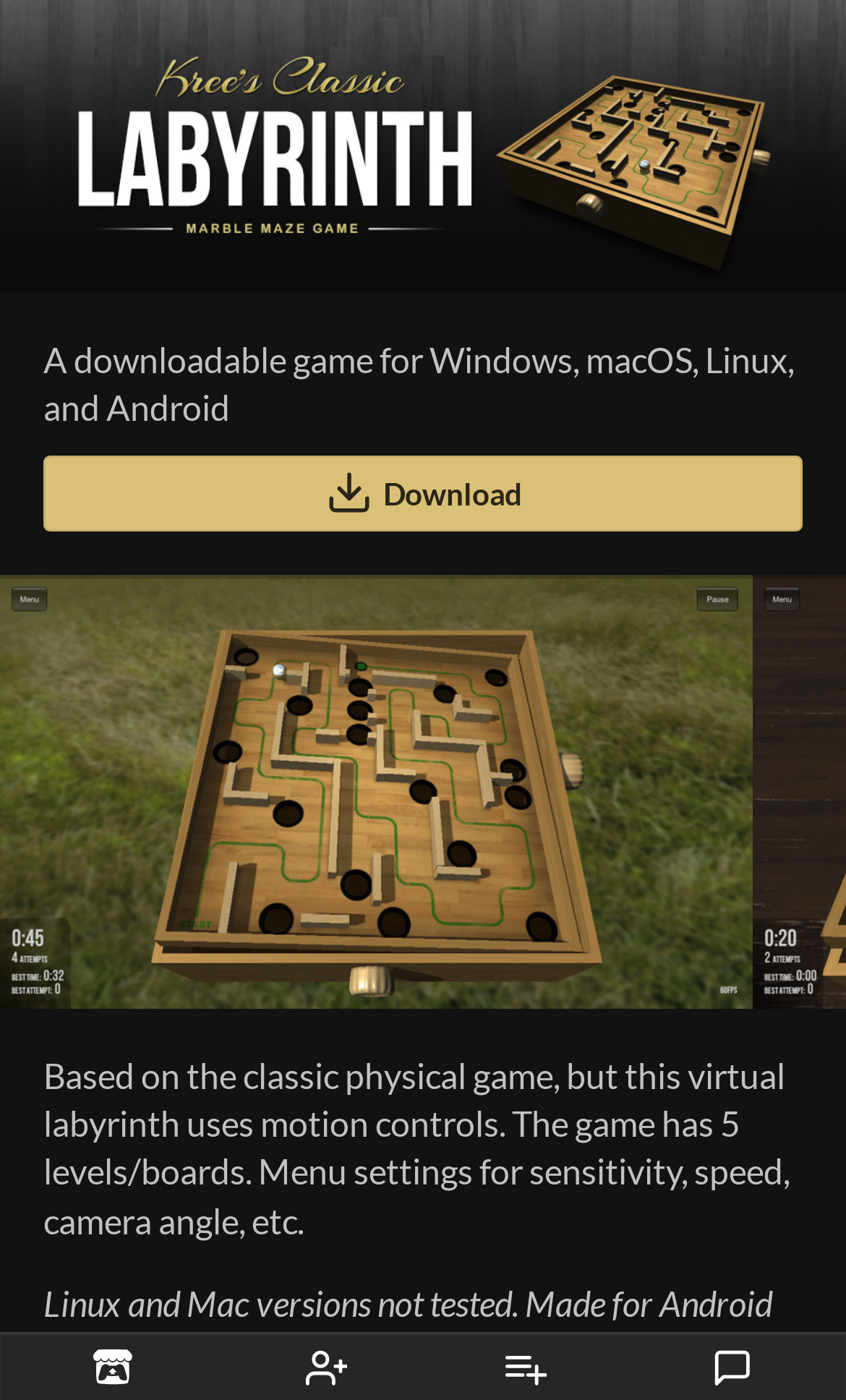Detail the various sections and features of the webpage.

The webpage is about a classic wooden marble maze game called "Kree's Classic Labyrinth". At the top of the page, there is a large image that spans the entire width, displaying the game's title. Below this image, there is a brief description of the game, stating that it is a downloadable game for various operating systems, including Windows, macOS, Linux, and Android. 

To the right of this description, there is a "Download" button, accompanied by a small image. Further down the page, there is a longer paragraph of text that provides more details about the game, including its features, such as motion controls, 5 levels or boards, and customizable menu settings. 

The page also features several small images scattered throughout, likely screenshots or icons related to the game. There are four small images at the bottom of the page, and another two images on the right side of the page, one of which is positioned near the "Download" button.